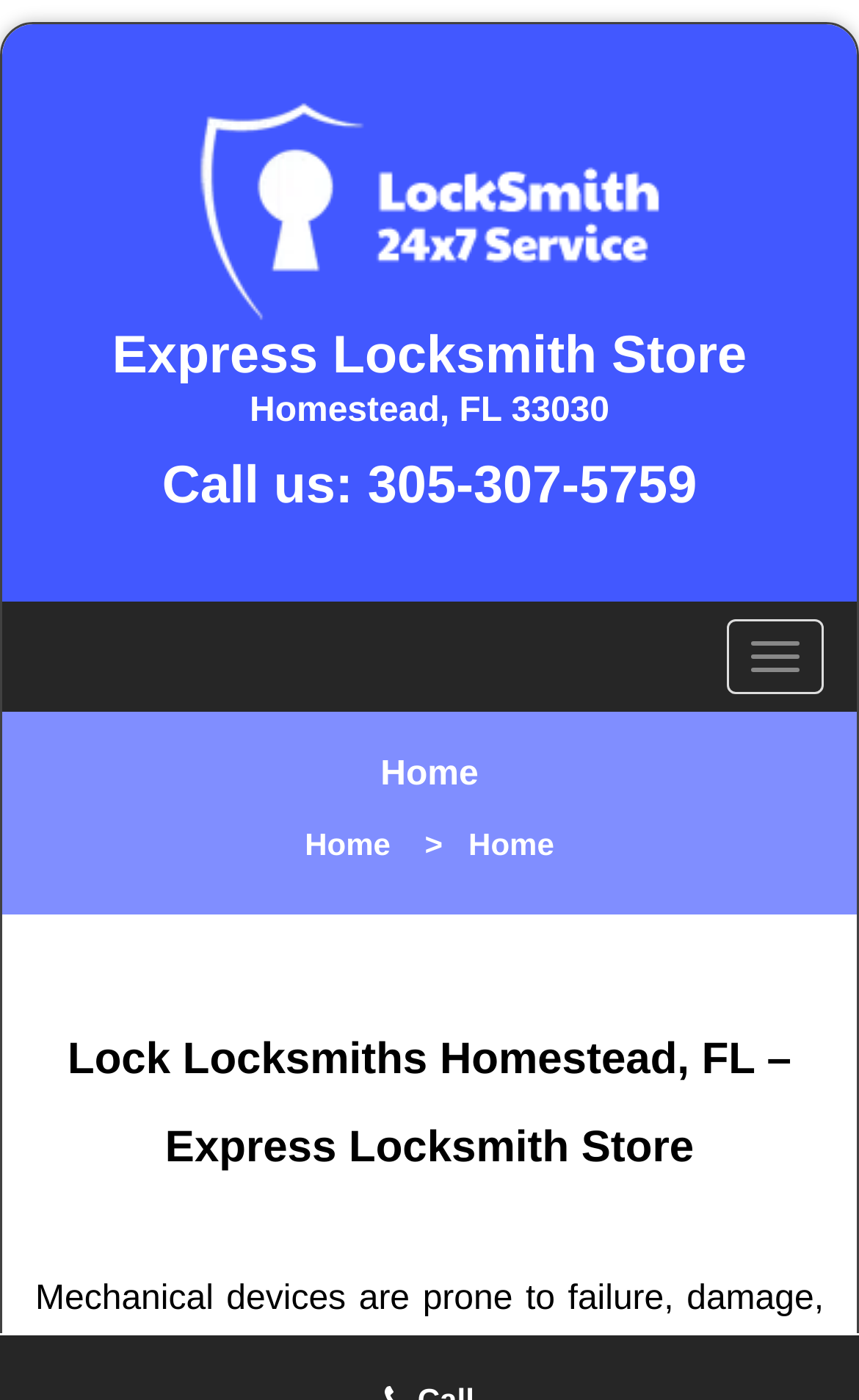Please identify the primary heading on the webpage and return its text.

Express Locksmith Store